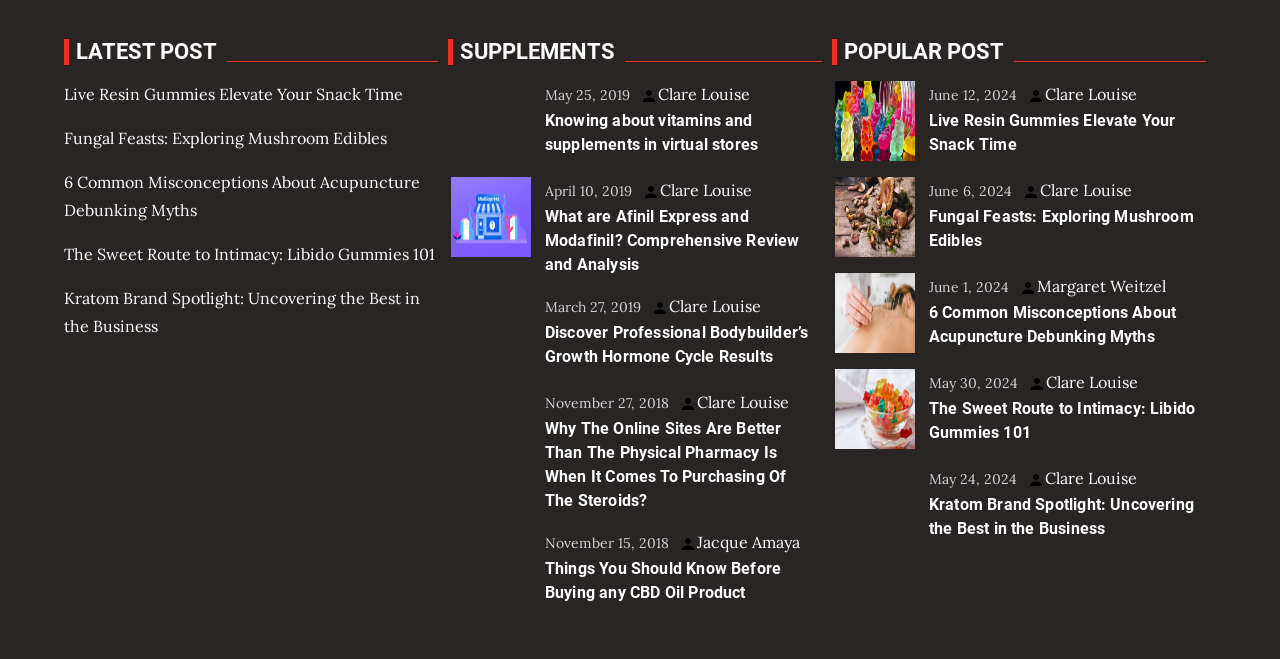Based on the element description Clare Louise, identify the bounding box coordinates for the UI element. The coordinates should be in the format (top-left x, top-left y, bottom-right x, bottom-right y) and within the 0 to 1 range.

[0.812, 0.273, 0.884, 0.303]